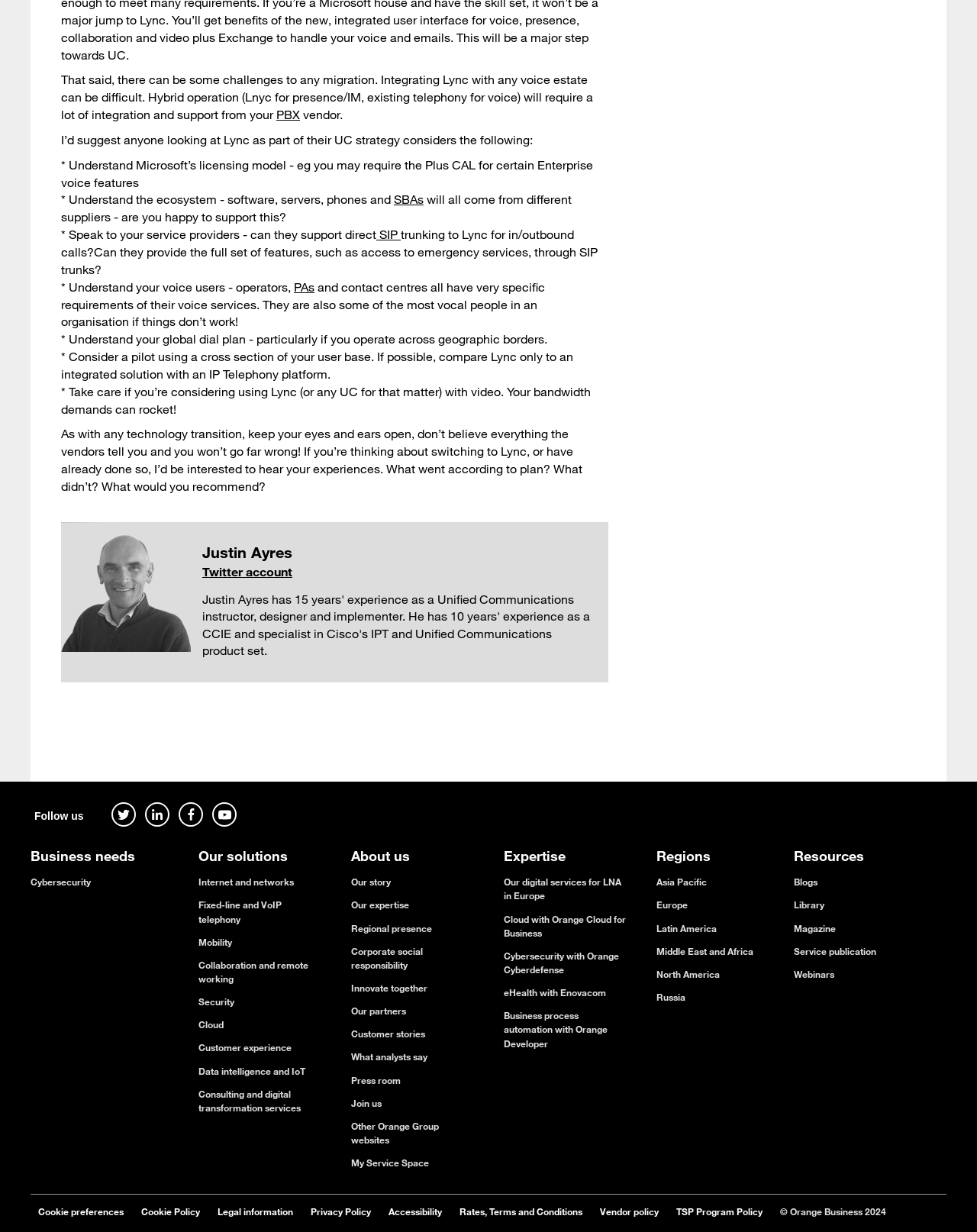Answer briefly with one word or phrase:
What regions does the company operate in?

Multiple regions